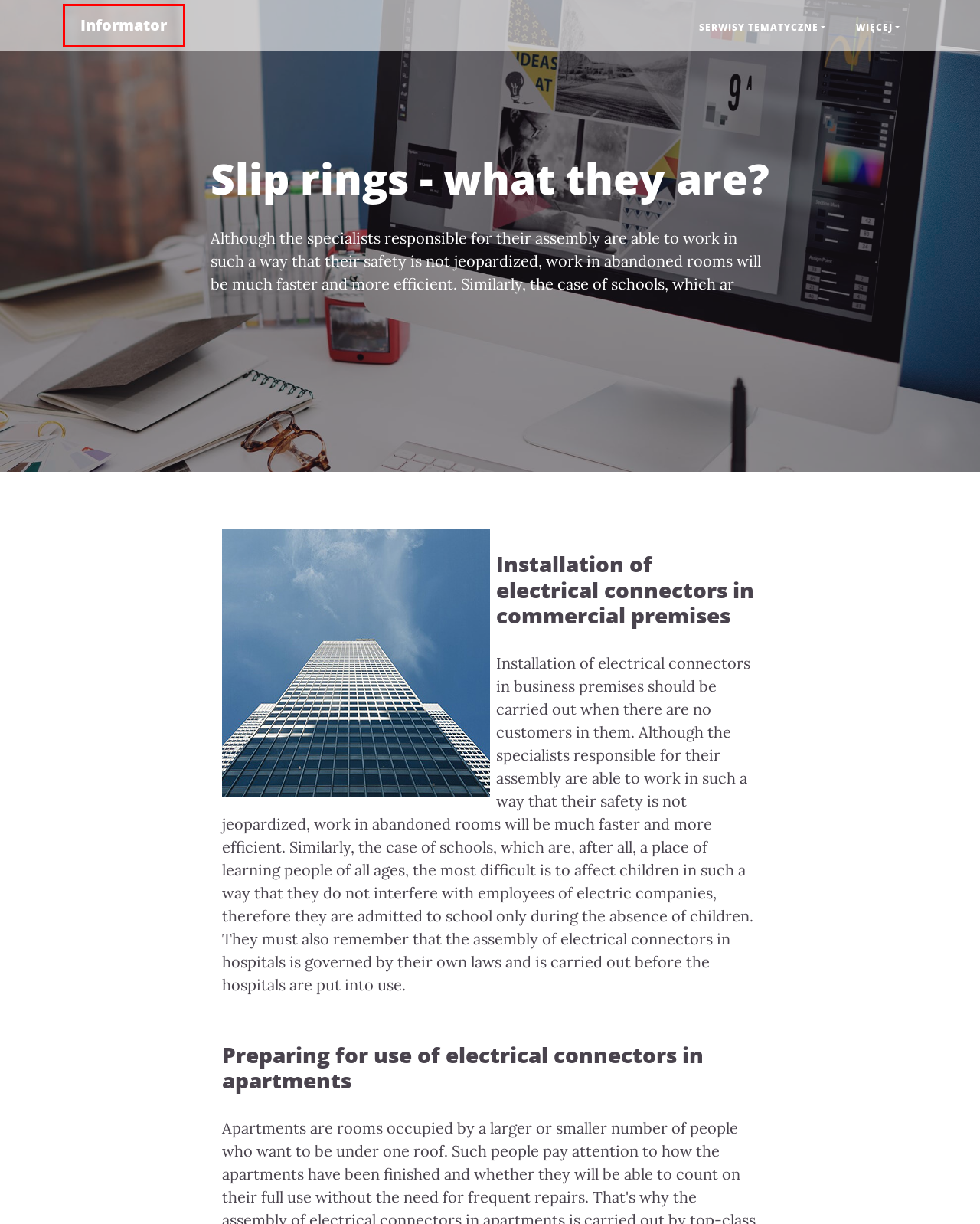After examining the screenshot of a webpage with a red bounding box, choose the most accurate webpage description that corresponds to the new page after clicking the element inside the red box. Here are the candidates:
A. UK w serwisie Informator - http://informator.bedzin.pl/
B. Informator - http://informator.bedzin.pl/
C. Machines w serwisie Informator - http://informator.bedzin.pl/
D. High voltage w serwisie Informator - http://informator.bedzin.pl/
E. Industry w serwisie Informator - http://informator.bedzin.pl/
F. Slip ring w serwisie Informator - http://informator.bedzin.pl/
G. Electric w serwisie Informator - http://informator.bedzin.pl/
H. Connector w serwisie Informator - http://informator.bedzin.pl/

B